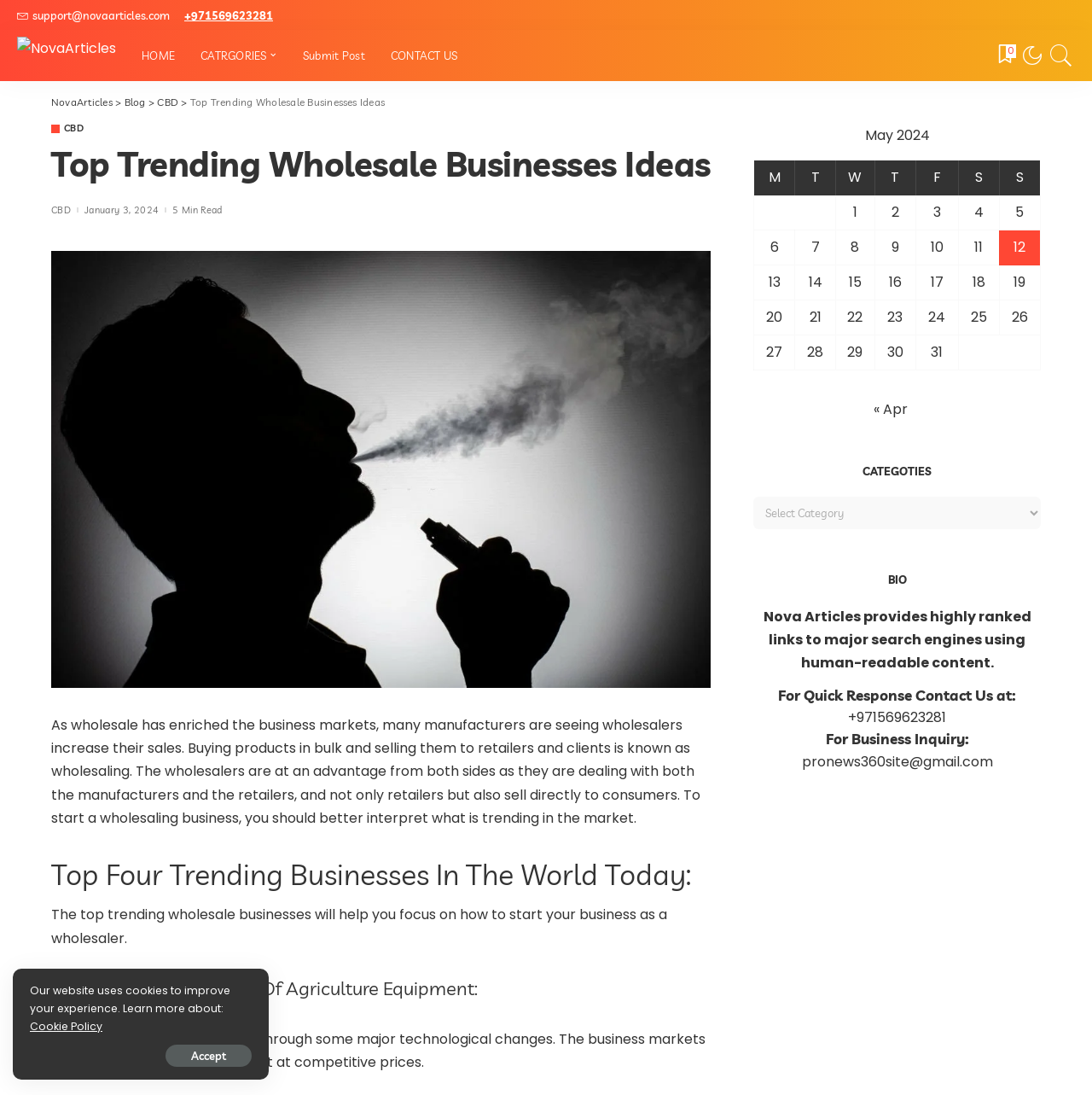Please provide a one-word or short phrase answer to the question:
How many columns are there in the table?

7